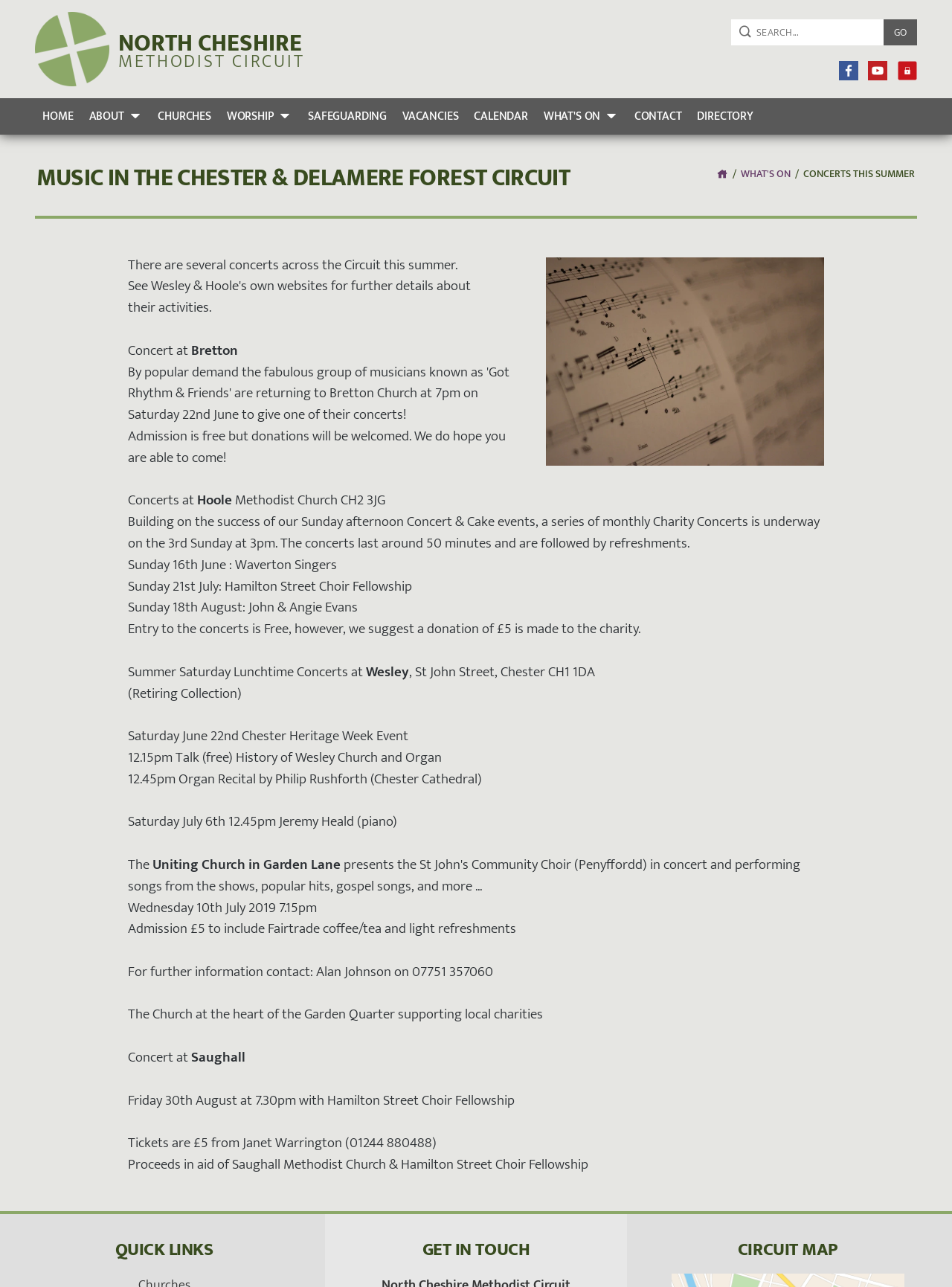Produce an extensive caption that describes everything on the webpage.

This webpage is about music events in the Chester and Delamere Forest Circuit. At the top, there is a search bar with a "GO" button next to it. Below the search bar, there are links to the circuit's Facebook page, YouTube channel, and cloud sign-in. On the top-left corner, there is a logo link to the North Cheshire Circuit. 

A navigation menu is located below the logo, with links to various pages such as "HOME", "ABOUT", "CHURCHES", "WORSHIP", "SAFEGUARDING", "VACANCIES", "CALENDAR", "WHAT'S ON", "CONTACT", and "DIRECTORY". 

The main content of the page is divided into sections. The first section has a heading "MUSIC IN THE CHESTER & DELAMERE FOREST CIRCUIT" and lists several concerts across the circuit this summer. There is a link to "WHAT'S ON" and a description of concerts this summer. 

Below this section, there is an image related to sheet music entertainment. The following sections describe concerts at different locations, including Bretton, Hoole, Wesley, and Saughall. Each section provides details about the concert, such as the date, time, location, and performers. 

At the bottom of the page, there are three columns with headings "QUICK LINKS", "GET IN TOUCH", and "CIRCUIT MAP".